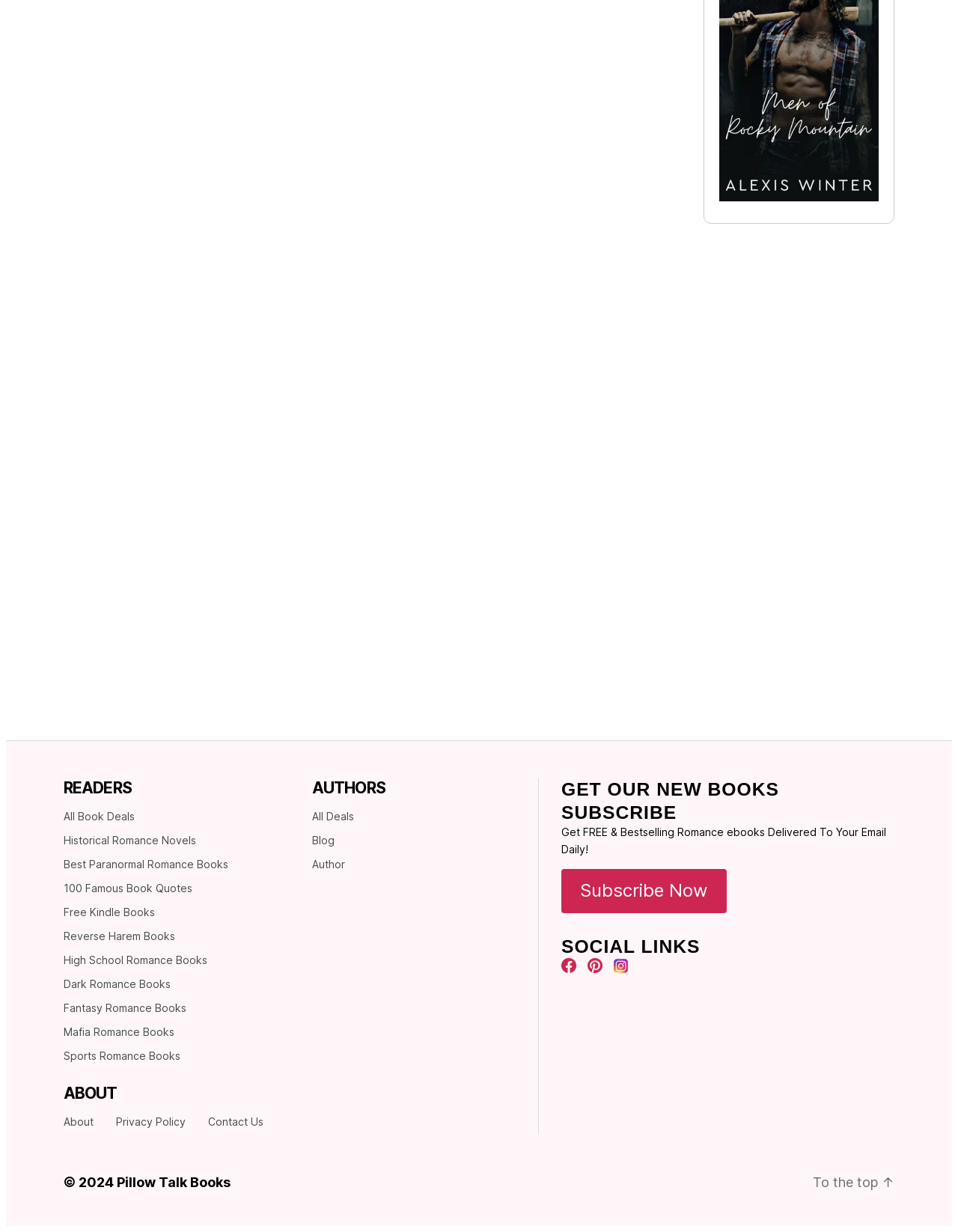Locate the bounding box of the UI element defined by this description: "Historical Romance Novels". The coordinates should be given as four float numbers between 0 and 1, formatted as [left, top, right, bottom].

[0.066, 0.677, 0.205, 0.687]